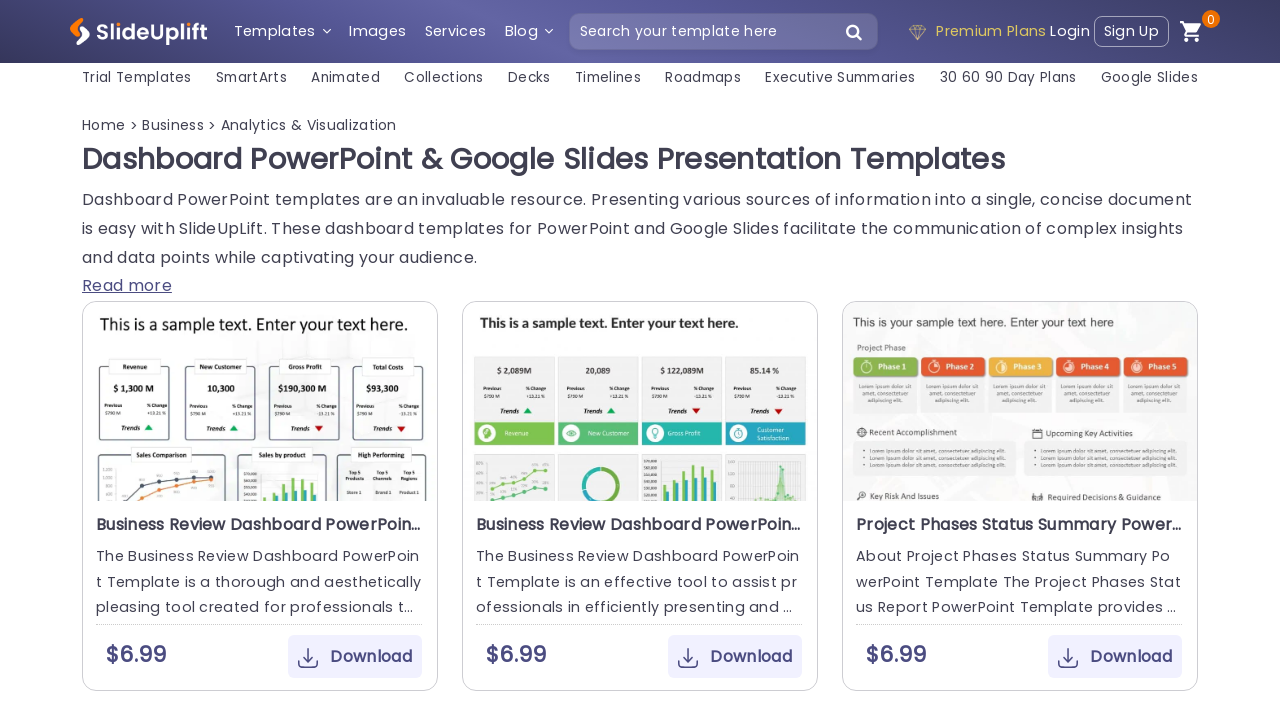Provide the bounding box coordinates of the HTML element this sentence describes: "Services".

[0.326, 0.015, 0.385, 0.072]